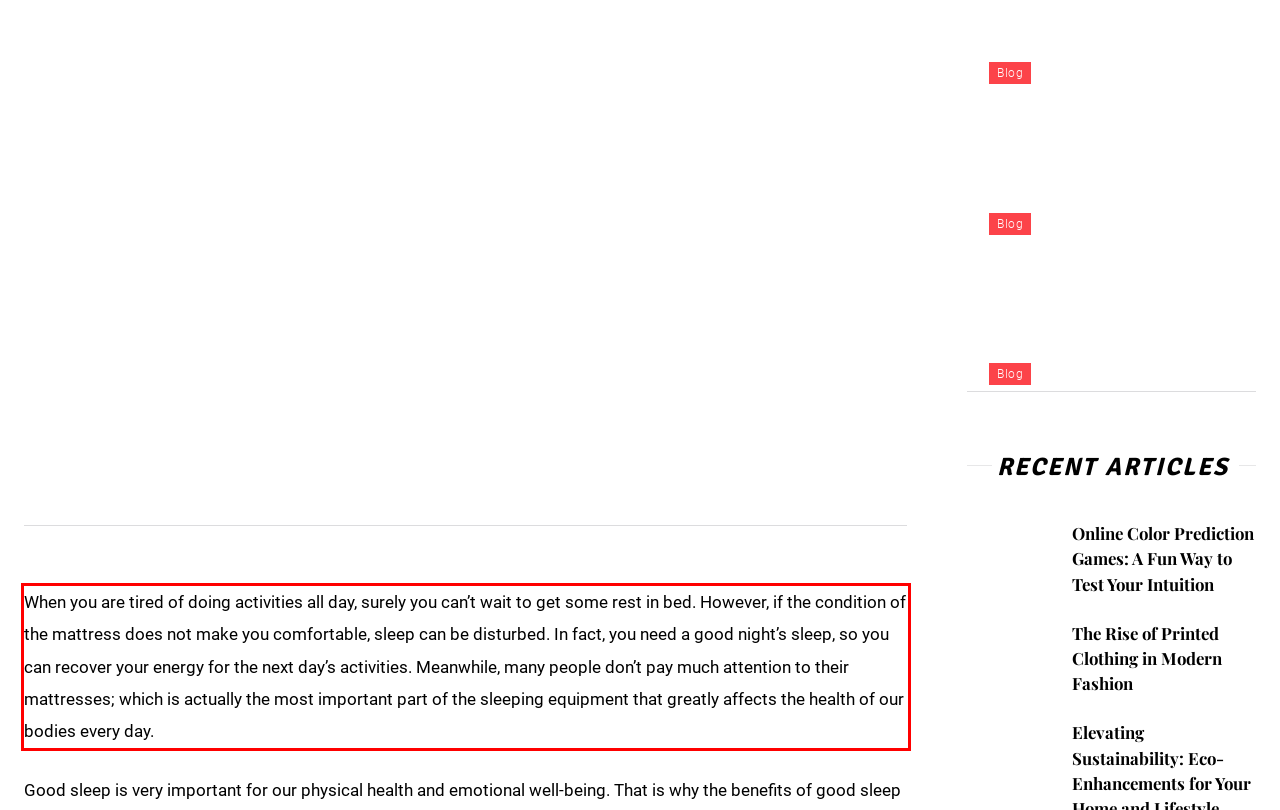Please recognize and transcribe the text located inside the red bounding box in the webpage image.

When you are tired of doing activities all day, surely you can’t wait to get some rest in bed. However, if the condition of the mattress does not make you comfortable, sleep can be disturbed. In fact, you need a good night’s sleep, so you can recover your energy for the next day’s activities. Meanwhile, many people don’t pay much attention to their mattresses; which is actually the most important part of the sleeping equipment that greatly affects the health of our bodies every day.